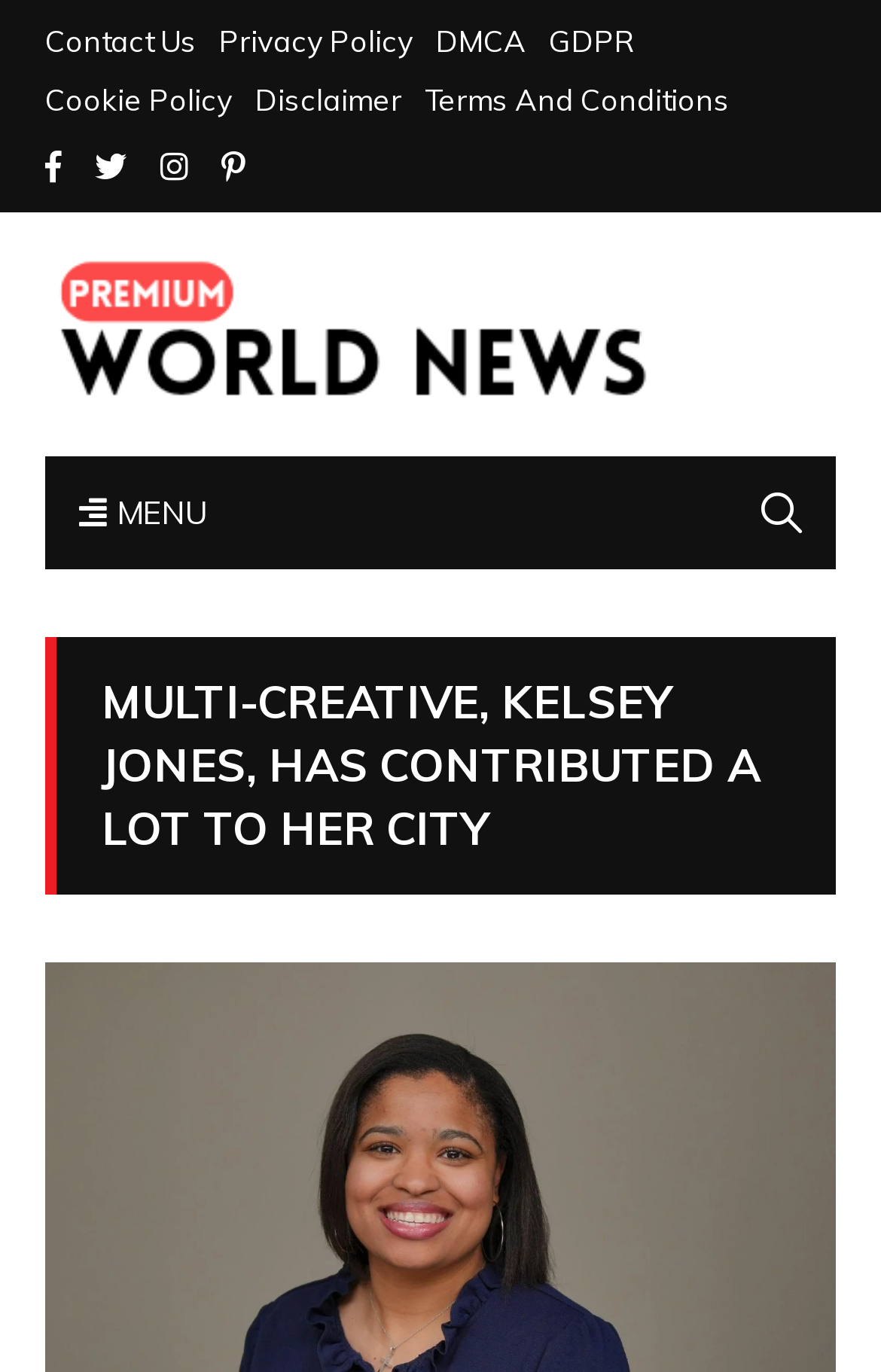Find the bounding box coordinates for the area that must be clicked to perform this action: "Click on Giving".

None